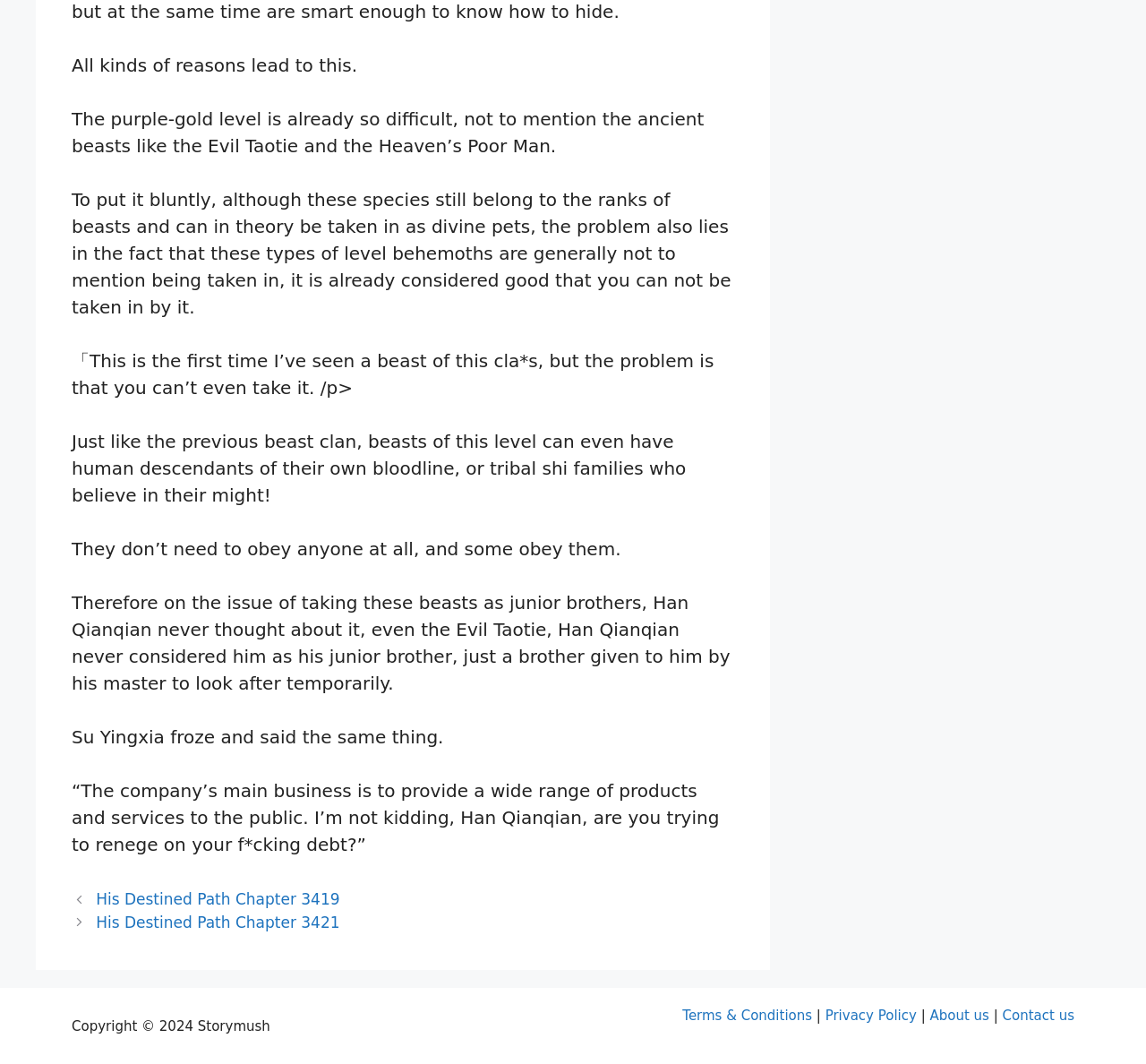How many paragraphs of text are on the page?
Refer to the image and provide a thorough answer to the question.

I counted the number of paragraphs of text on the page, which are separated by line breaks. There are 6 paragraphs of text in total.